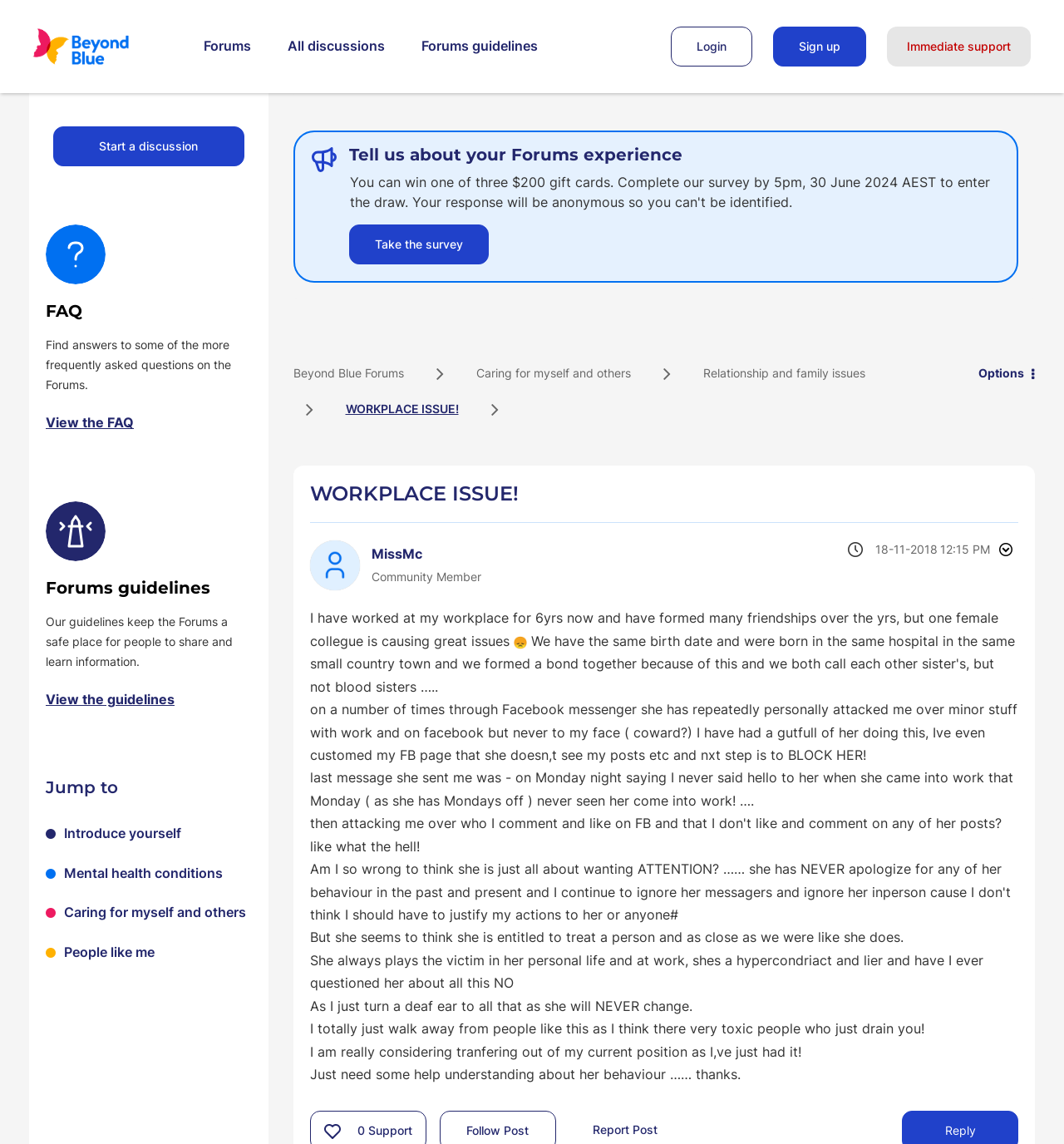Please find the bounding box coordinates of the element's region to be clicked to carry out this instruction: "Take the survey".

[0.328, 0.196, 0.459, 0.231]